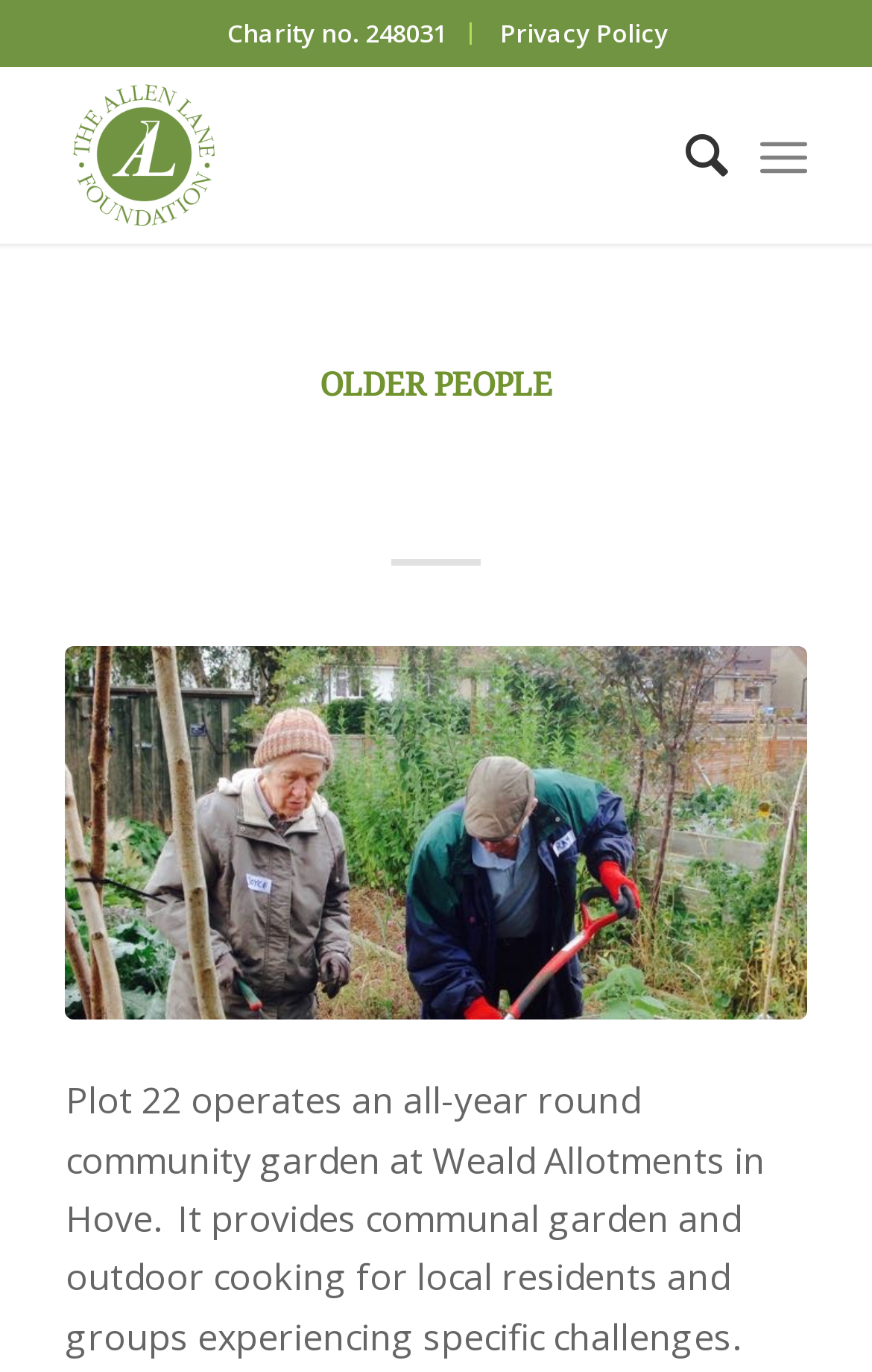Create a detailed description of the webpage's content and layout.

The webpage is about Plot 22, which is related to The Allen Lane Foundation. At the top left, there is a vertical menu with three menu items: "Charity no. 248031", "Privacy Policy", and a logo of The Allen Lane Foundation. The logo is an image that takes up a significant portion of the top section. 

To the right of the logo, there are two more menu items: "Search" and "Menu". Below the top section, there is a header area that spans the entire width of the page. Within this header, there is a link to "OLDER PEOPLE" on the left and a heading "PLOT 22" that takes up most of the width. 

Below the header, there is a prominent link to "plot22" that occupies the majority of the page's width. Overall, the webpage has a simple layout with a focus on the Plot 22 project and its relation to The Allen Lane Foundation.